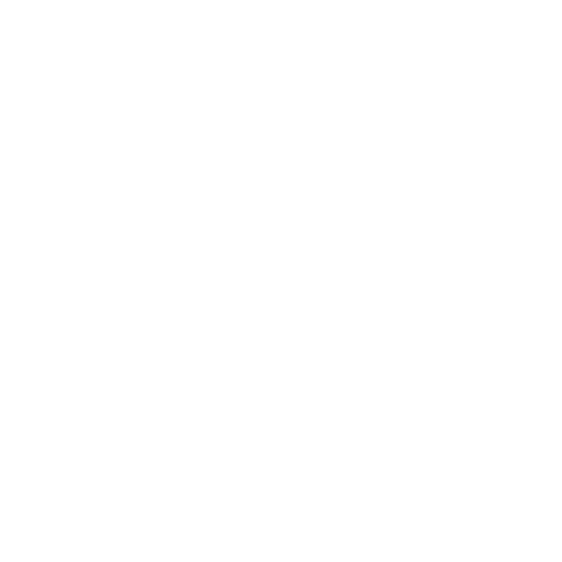Where is the search icon positioned?
Based on the image, give a one-word or short phrase answer.

Prominently in the interface